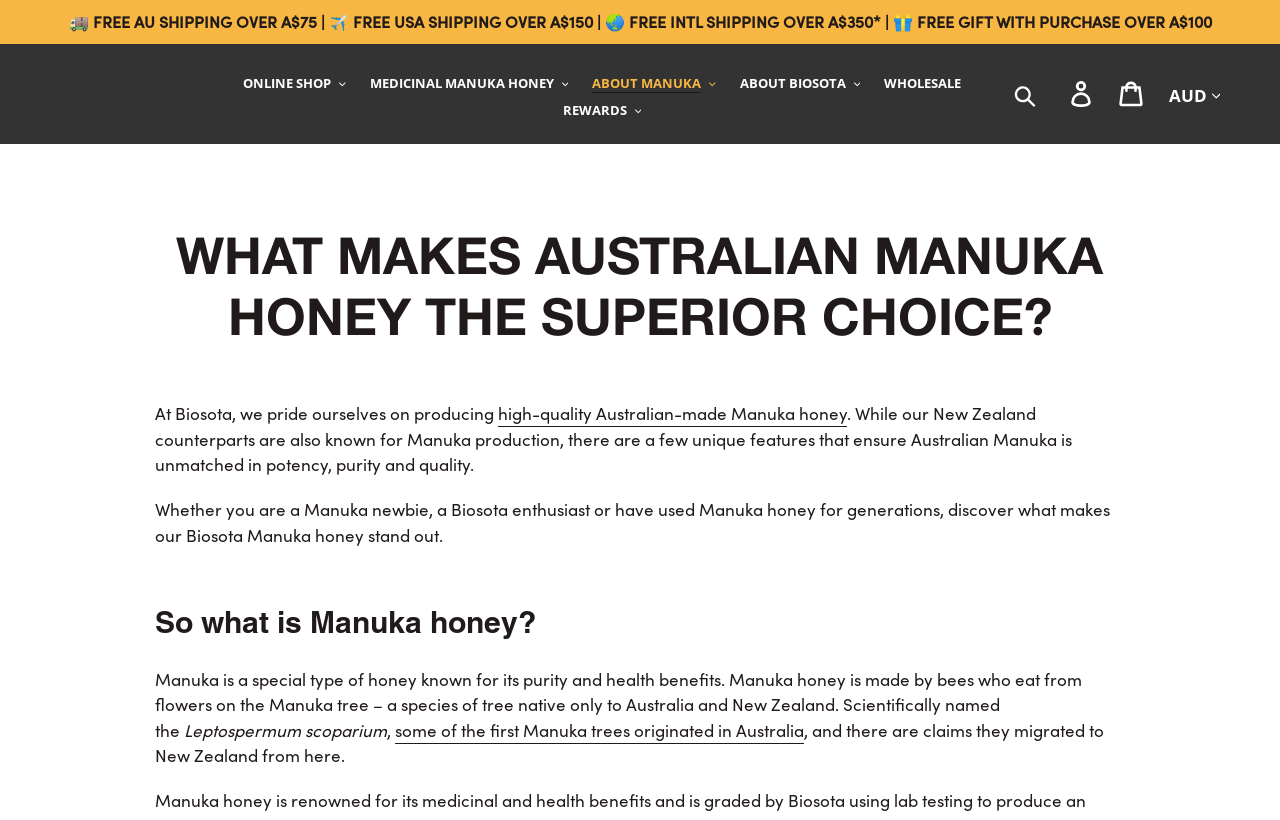What is the navigation label for learning about Biosota?
Please provide a single word or phrase in response based on the screenshot.

ABOUT BIOSOTA